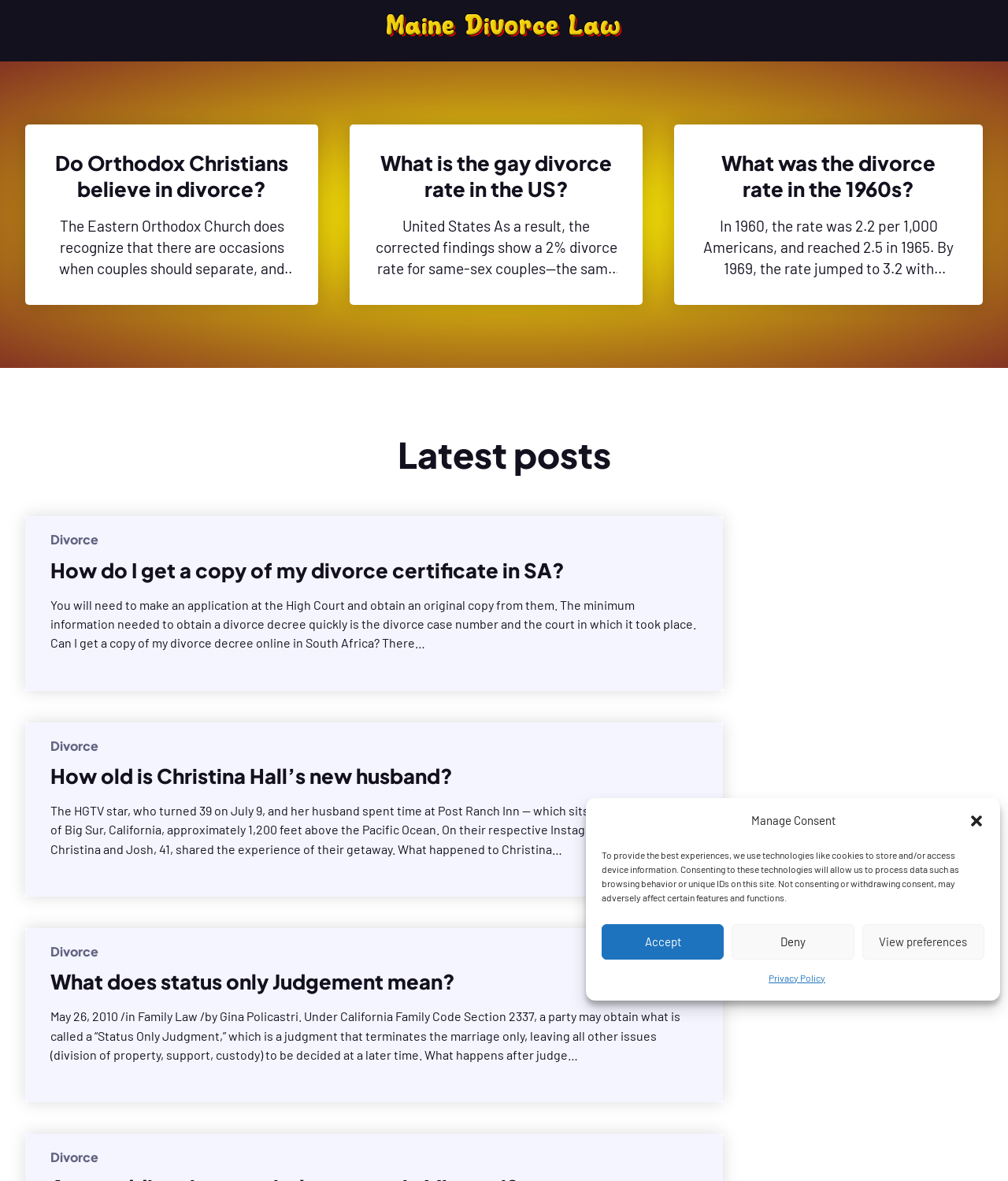Can you show the bounding box coordinates of the region to click on to complete the task described in the instruction: "Explore the 'Latest posts' section"?

[0.025, 0.365, 0.975, 0.405]